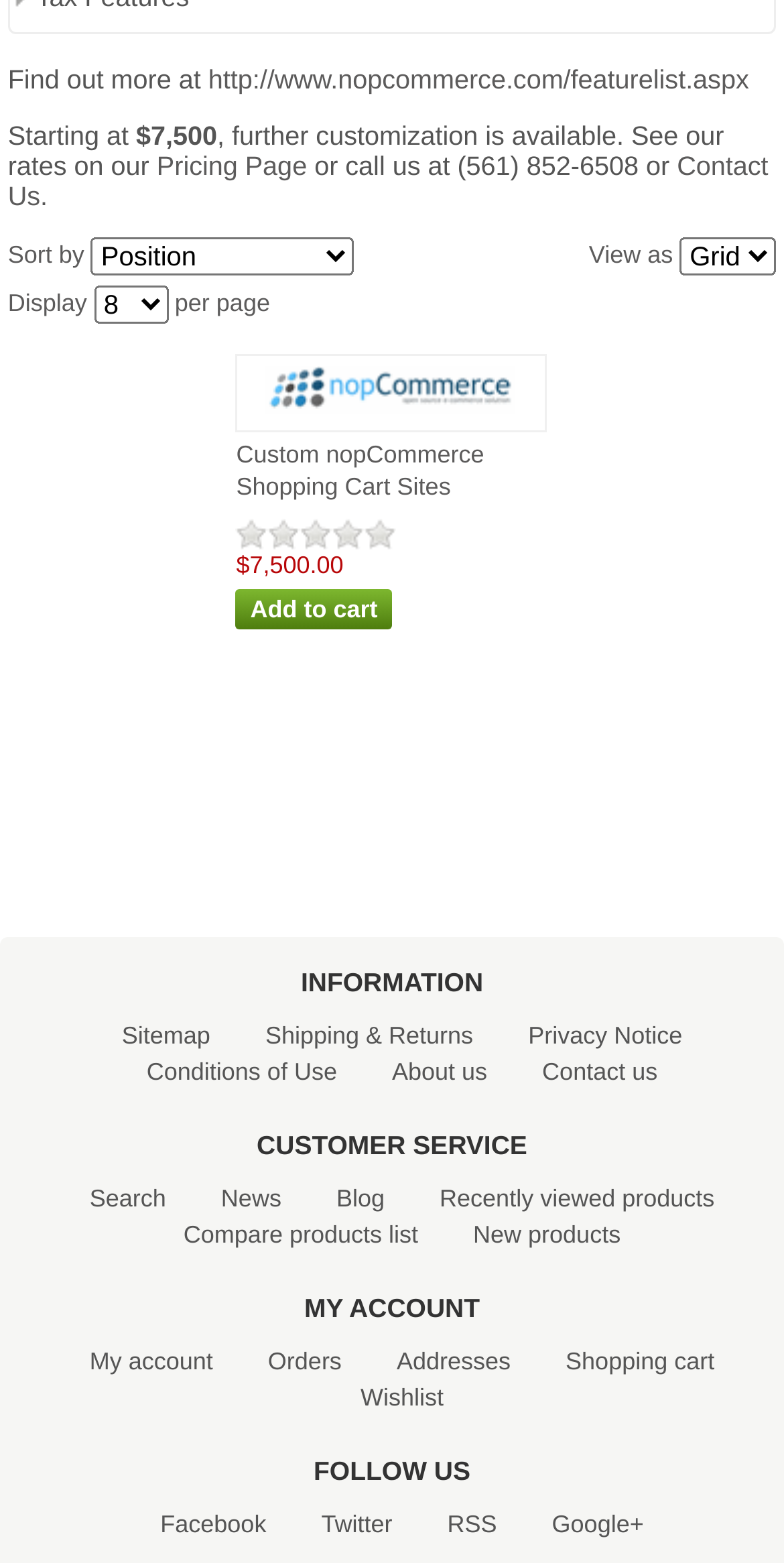What is the phone number to call for customization?
Refer to the image and provide a detailed answer to the question.

The phone number to call for customization can be found in the text 'or call us at (561) 852-6508 or' which is located at the top of the webpage.